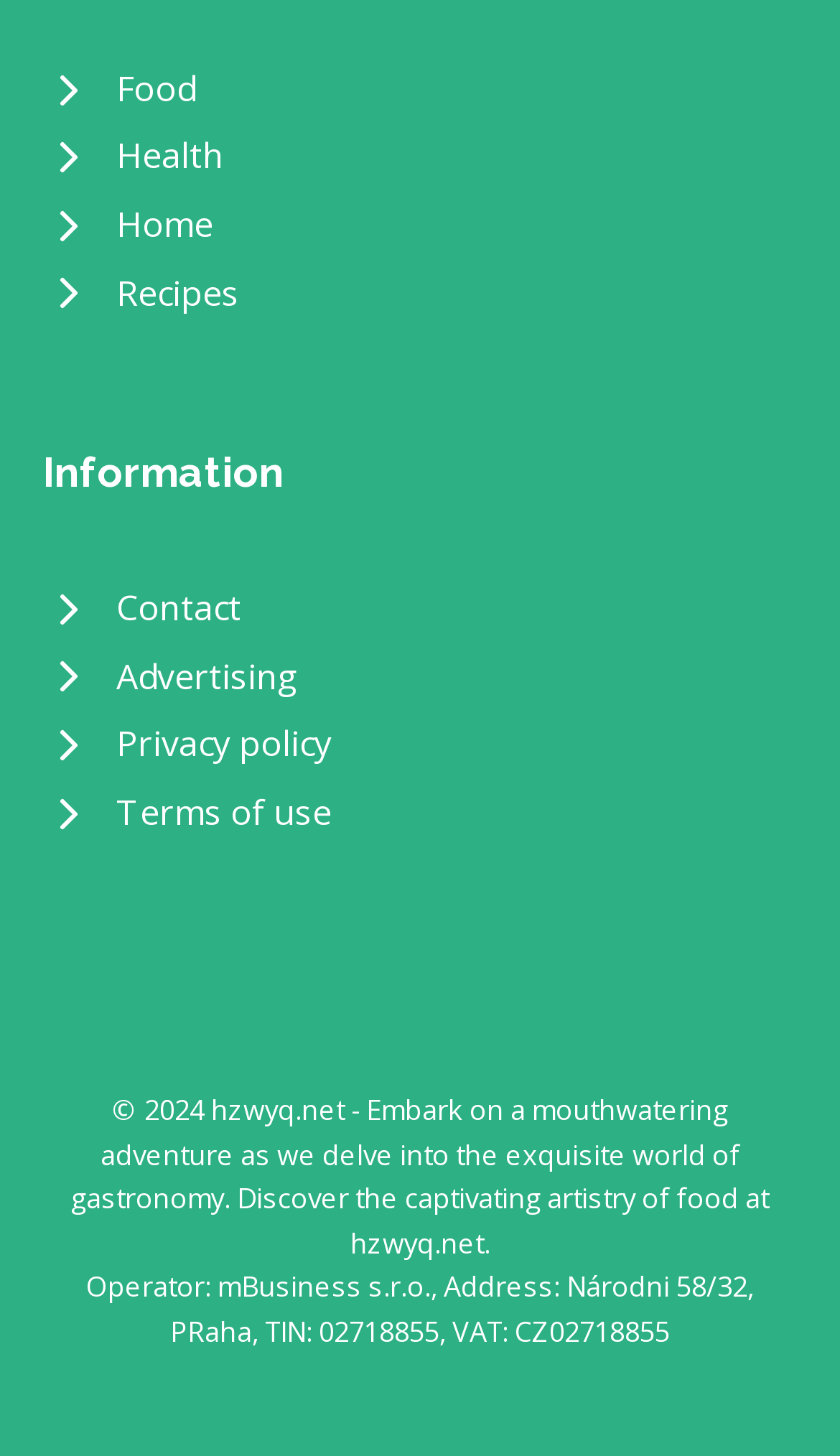What is the address of the website operator?
Utilize the information in the image to give a detailed answer to the question.

By examining the StaticText element at the bottom of the webpage, I found the address of the website operator, which is Národni 58/32, PRaha.